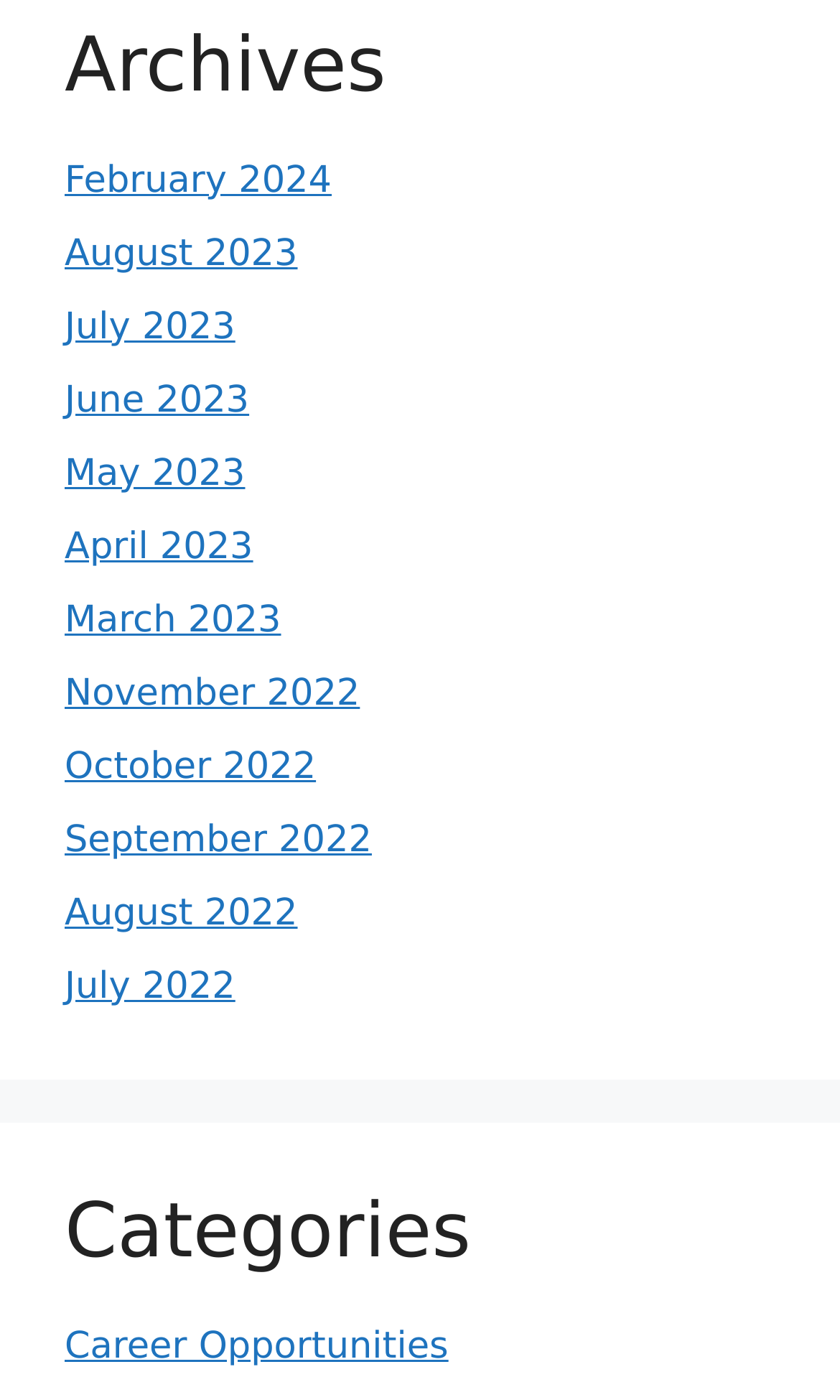Determine the bounding box coordinates of the clickable region to execute the instruction: "browse categories". The coordinates should be four float numbers between 0 and 1, denoted as [left, top, right, bottom].

[0.077, 0.848, 0.923, 0.913]